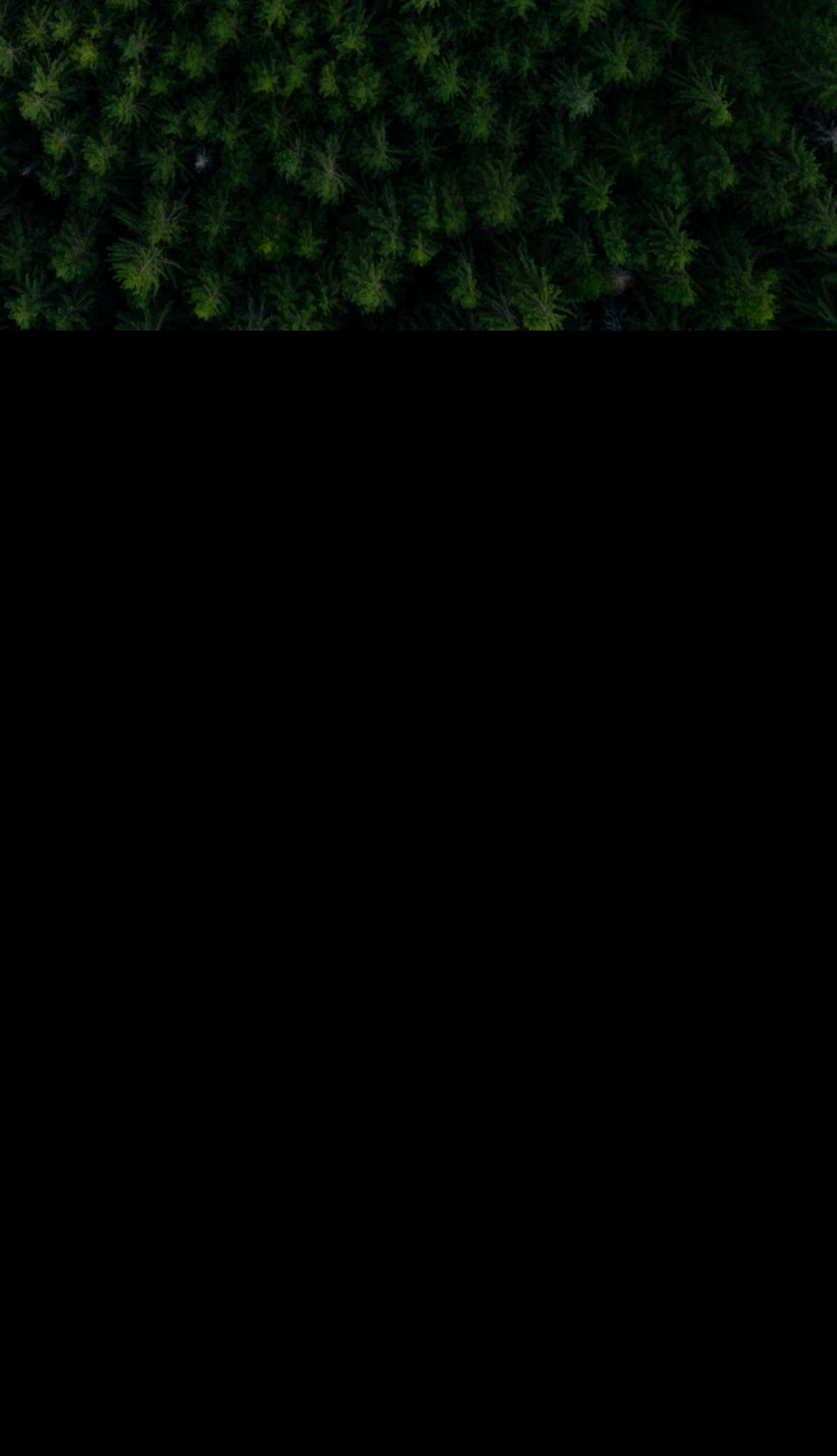Determine the bounding box coordinates of the clickable element to complete this instruction: "Explore resources on energy and water". Provide the coordinates in the format of four float numbers between 0 and 1, [left, top, right, bottom].

[0.051, 0.651, 0.949, 0.702]